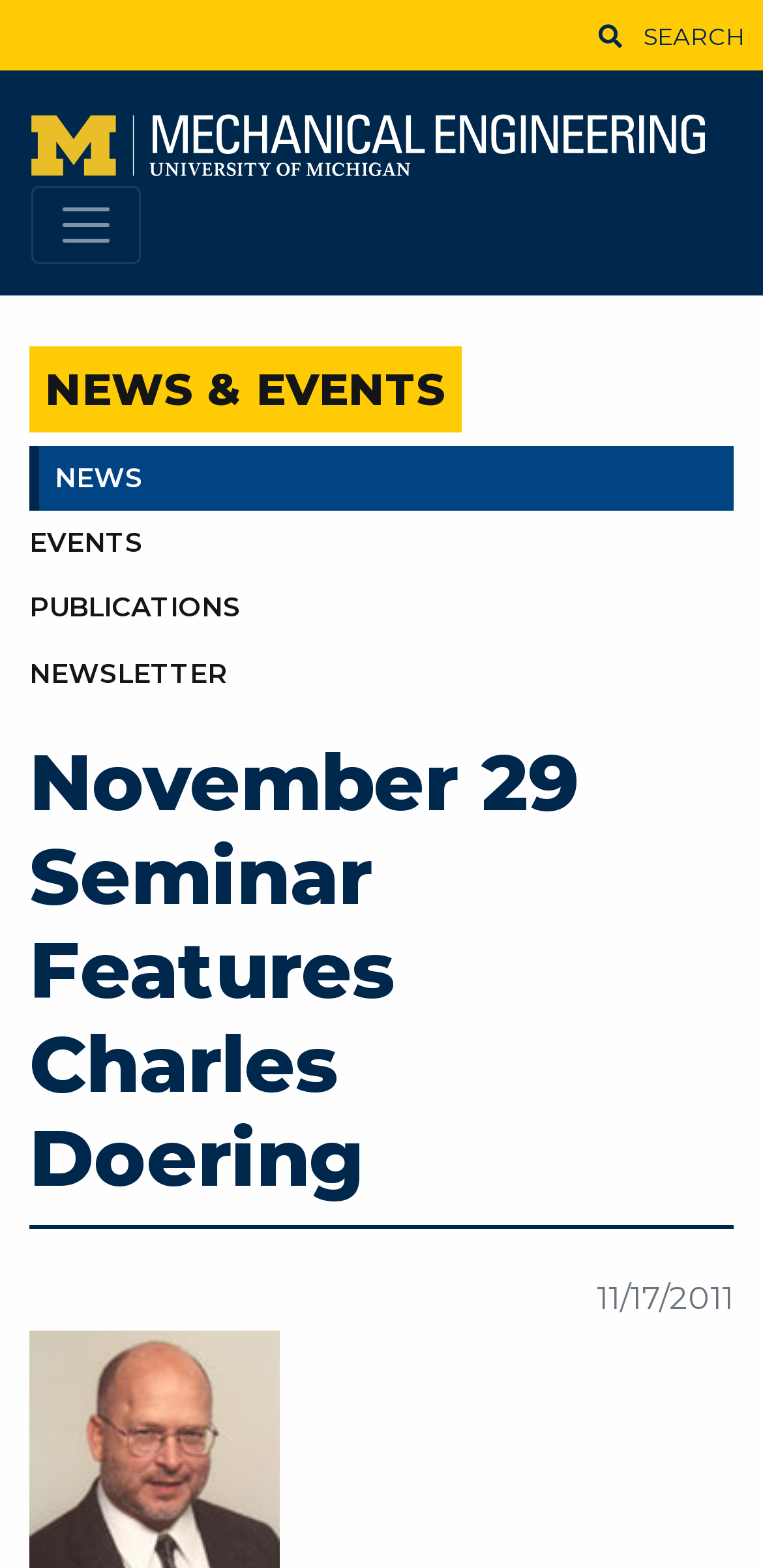Answer succinctly with a single word or phrase:
What is the name of the person featured in the seminar?

Charles Doering